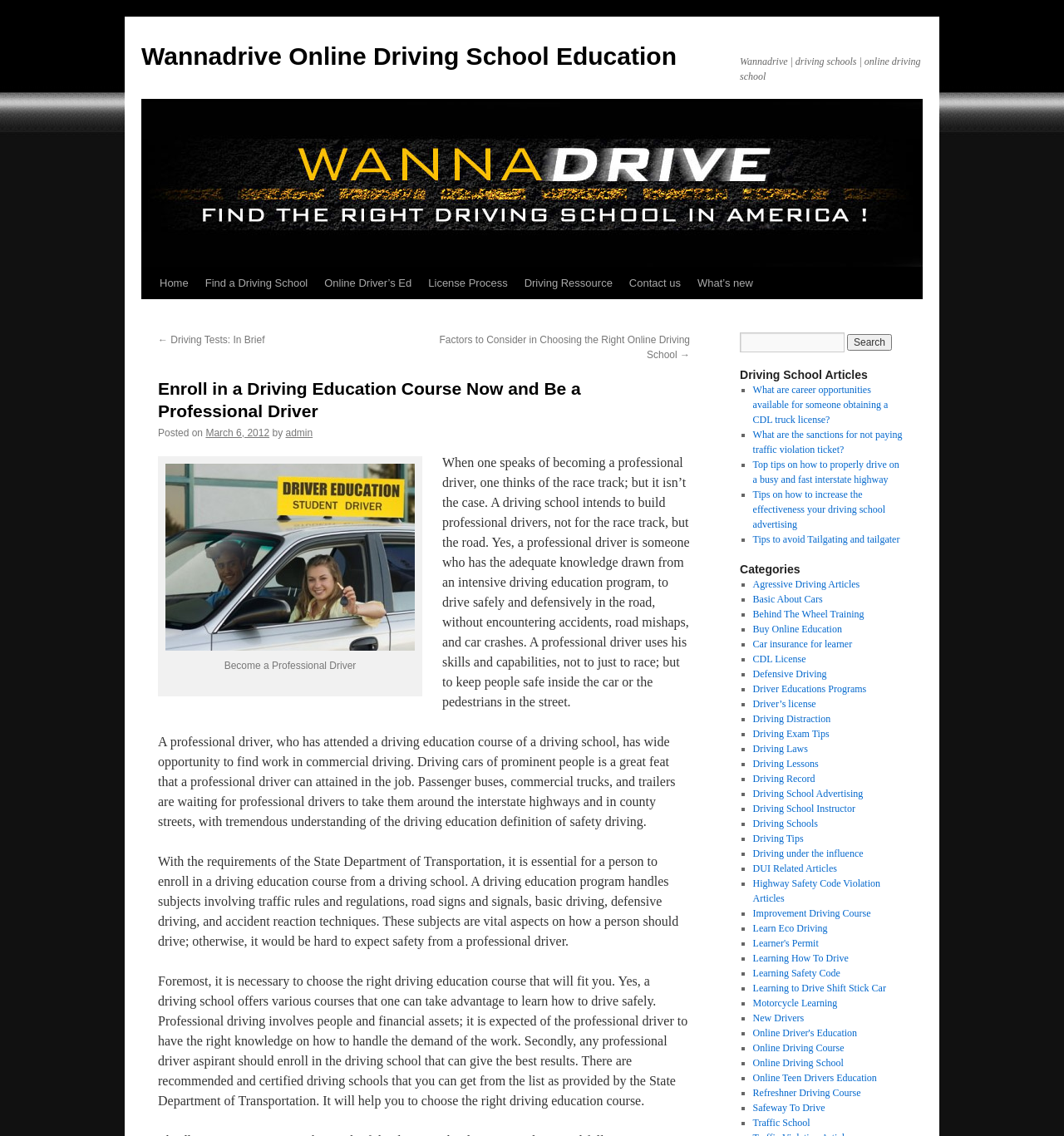What is the topic of the article 'Top tips on how to properly drive on a busy and fast interstate highway'?
Using the image, elaborate on the answer with as much detail as possible.

The article 'Top tips on how to properly drive on a busy and fast interstate highway' is categorized under 'Defensive Driving', which suggests that the topic of the article is related to defensive driving.